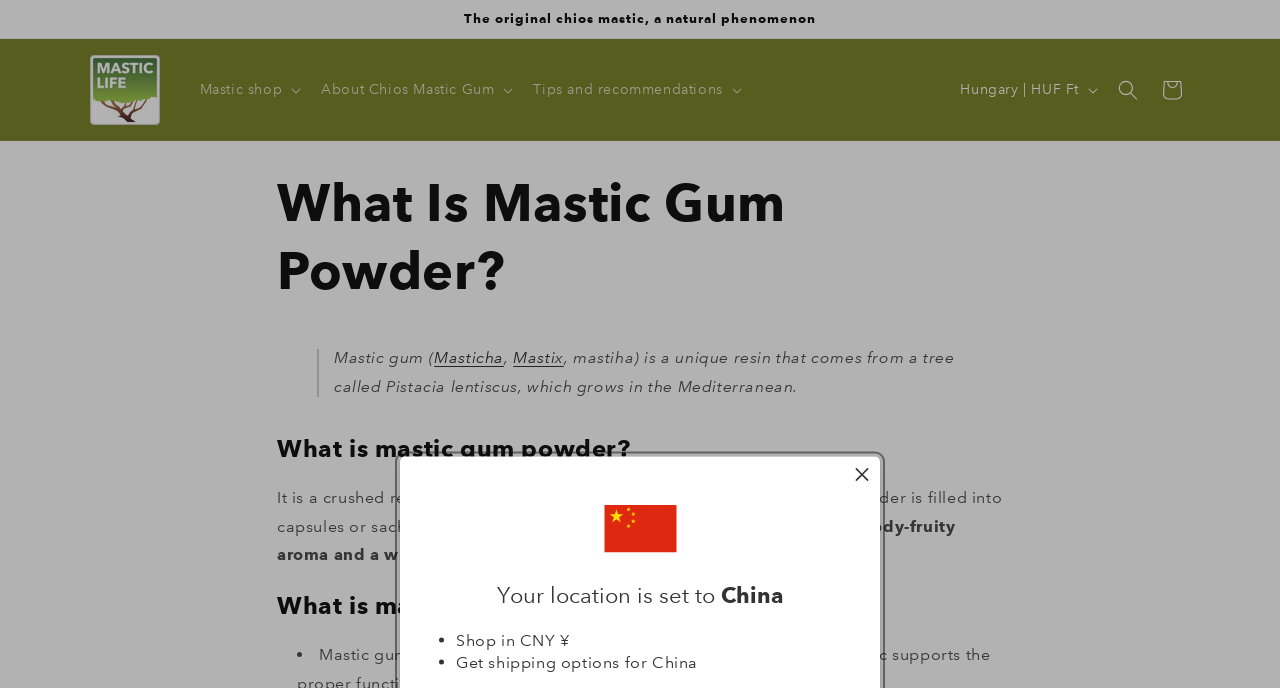Answer briefly with one word or phrase:
What is the original Chios mastic?

Natural phenomenon